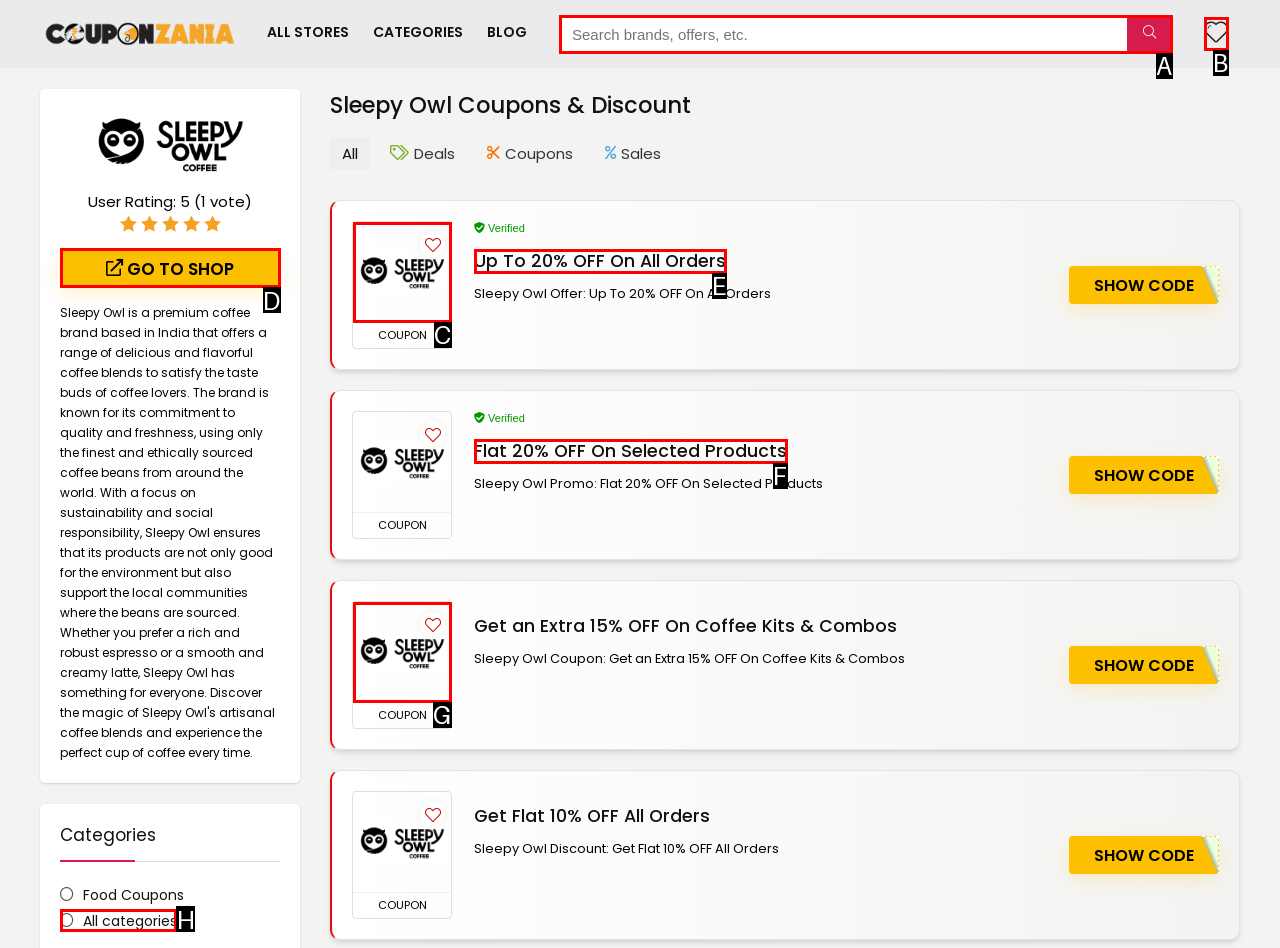Point out the option that best suits the description: name="s" placeholder="Search brands, offers, etc."
Indicate your answer with the letter of the selected choice.

A